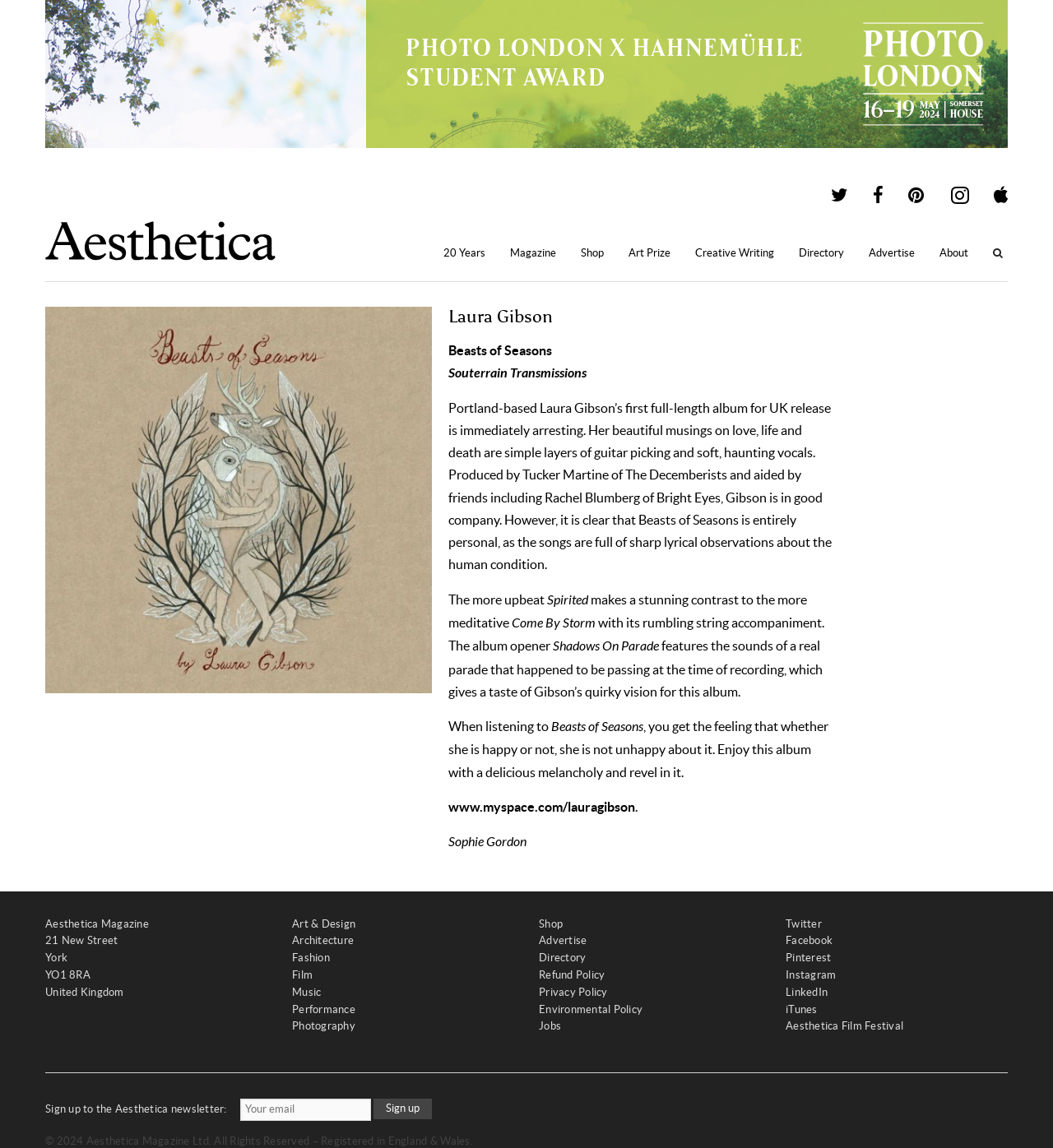Please specify the bounding box coordinates for the clickable region that will help you carry out the instruction: "Click on the Laura Gibson link".

[0.426, 0.267, 0.793, 0.285]